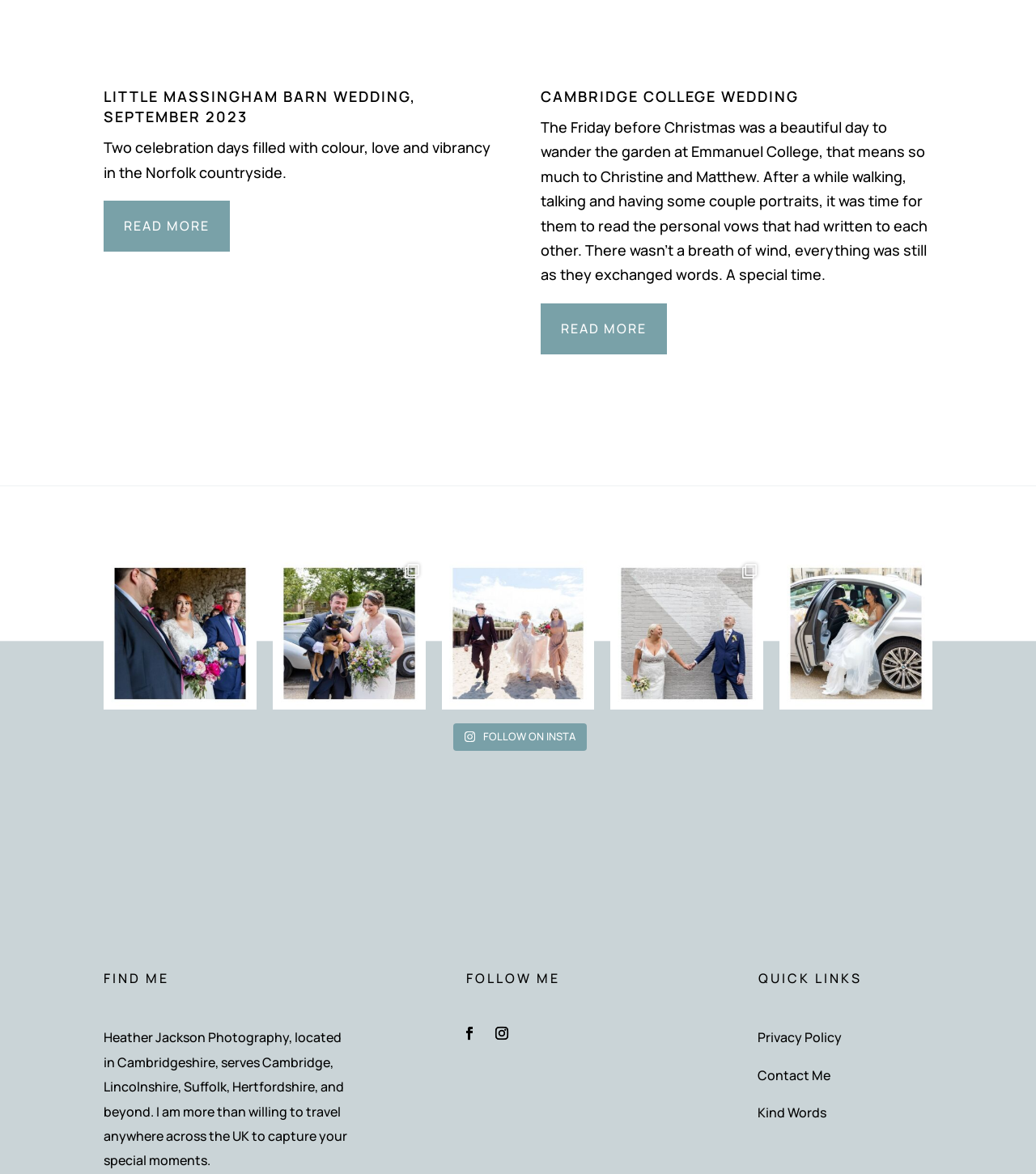Locate the bounding box coordinates of the clickable area needed to fulfill the instruction: "Read Heather Jackson Photography's privacy policy".

[0.731, 0.876, 0.813, 0.891]